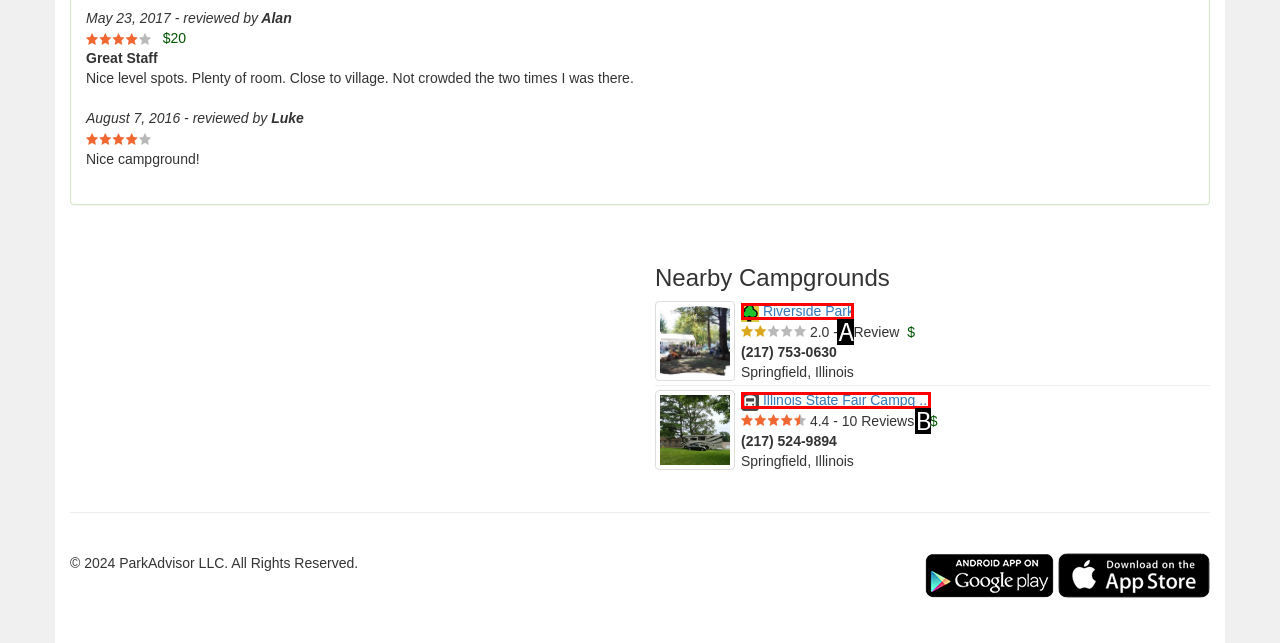Given the description: Download the full paper here, pick the option that matches best and answer with the corresponding letter directly.

None